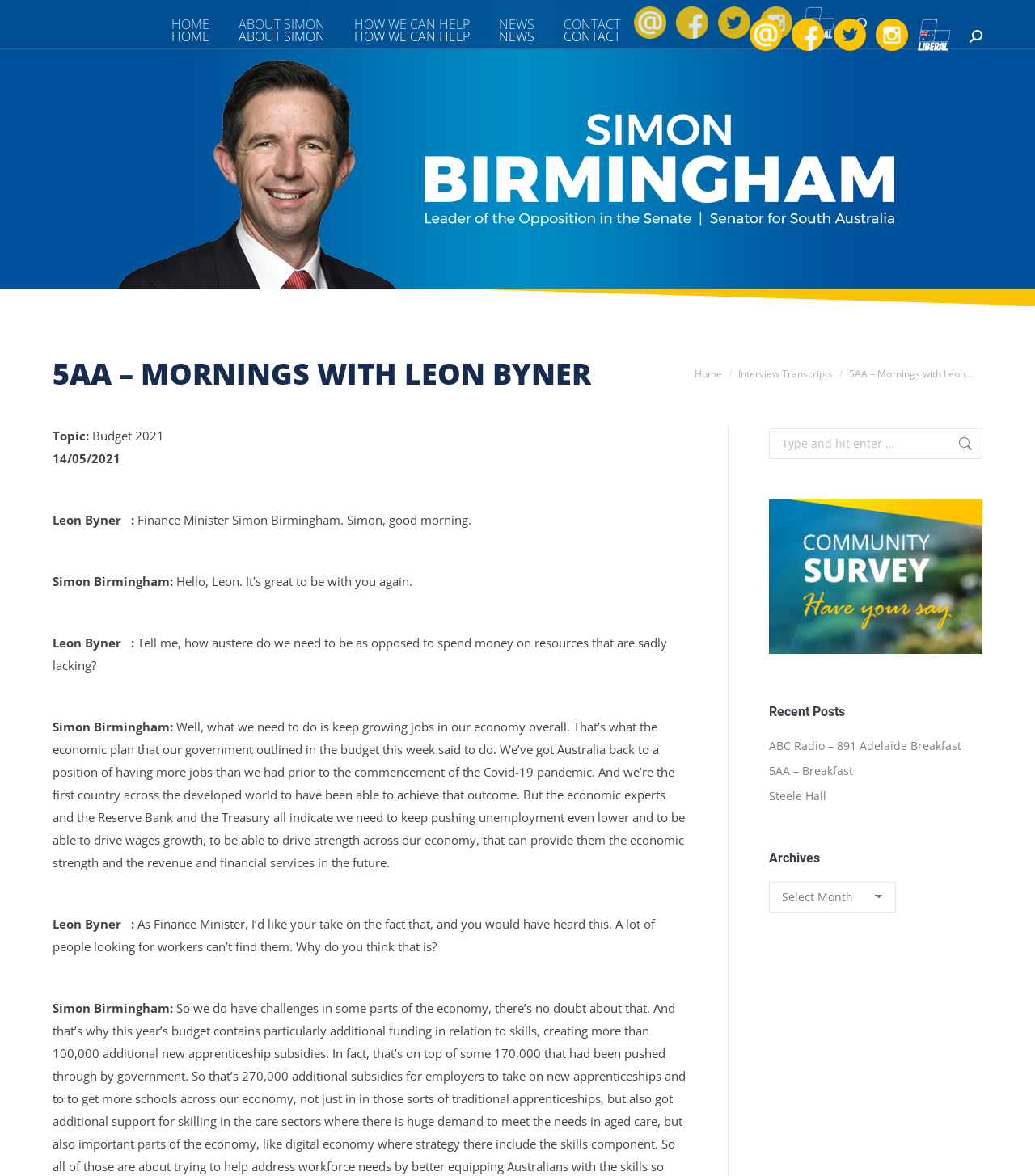What is the purpose of the search bar?
Could you give a comprehensive explanation in response to this question?

I inferred the answer by looking at the search bar element and its associated text 'Search:' which suggests that the purpose of the search bar is to search the website.